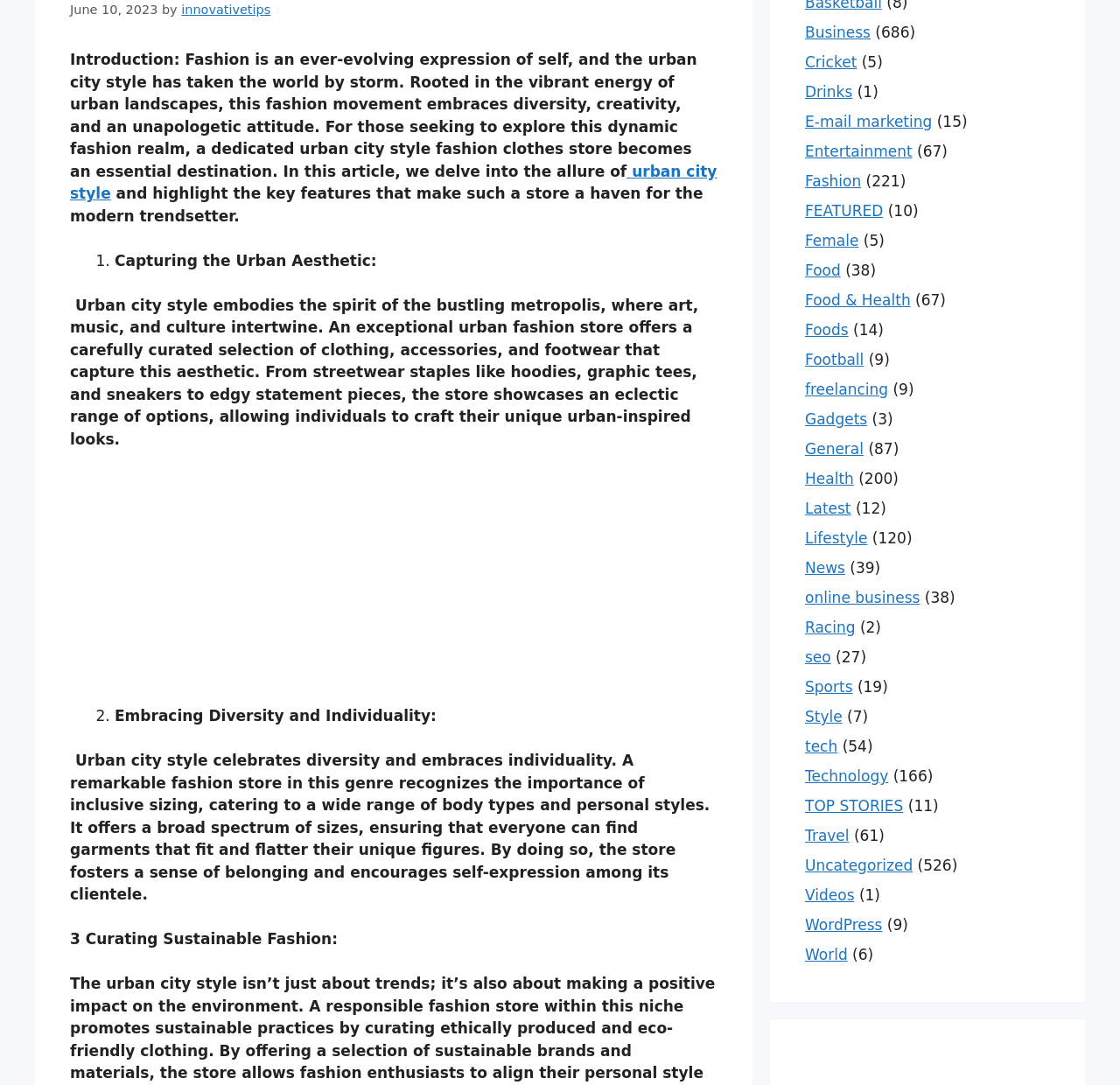Respond to the question below with a concise word or phrase:
How many words are in the third paragraph of the article?

56